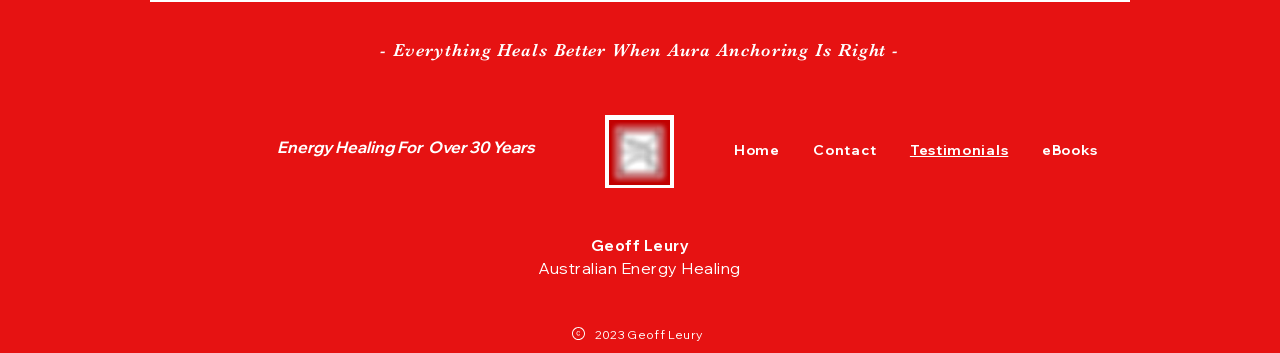What is the type of logo?
Carefully analyze the image and provide a detailed answer to the question.

I found the element with the description 'PNG LOGO.png' with the bounding box coordinates [0.476, 0.341, 0.523, 0.525], which suggests that the logo is a PNG image.